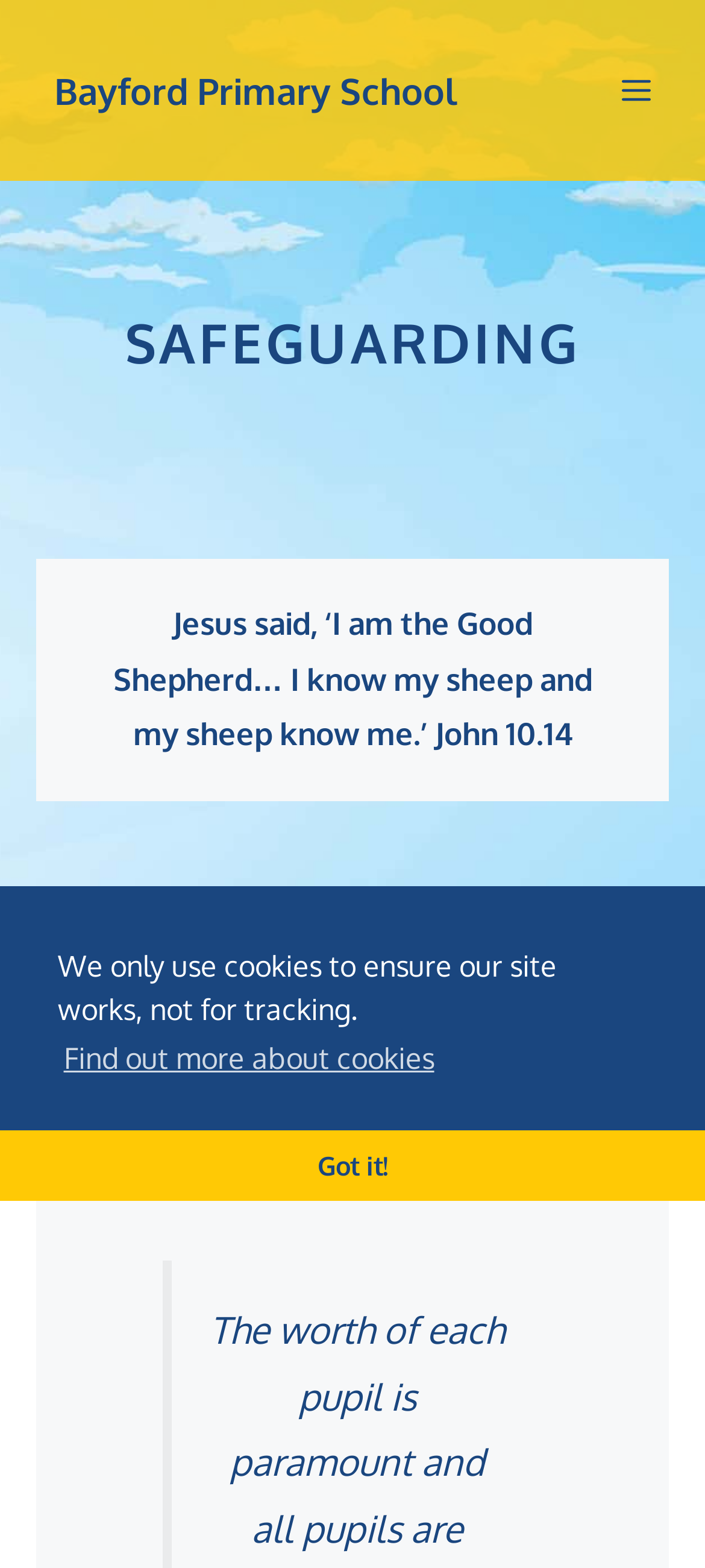Respond with a single word or phrase for the following question: 
What is the quote about?

Good Shepherd